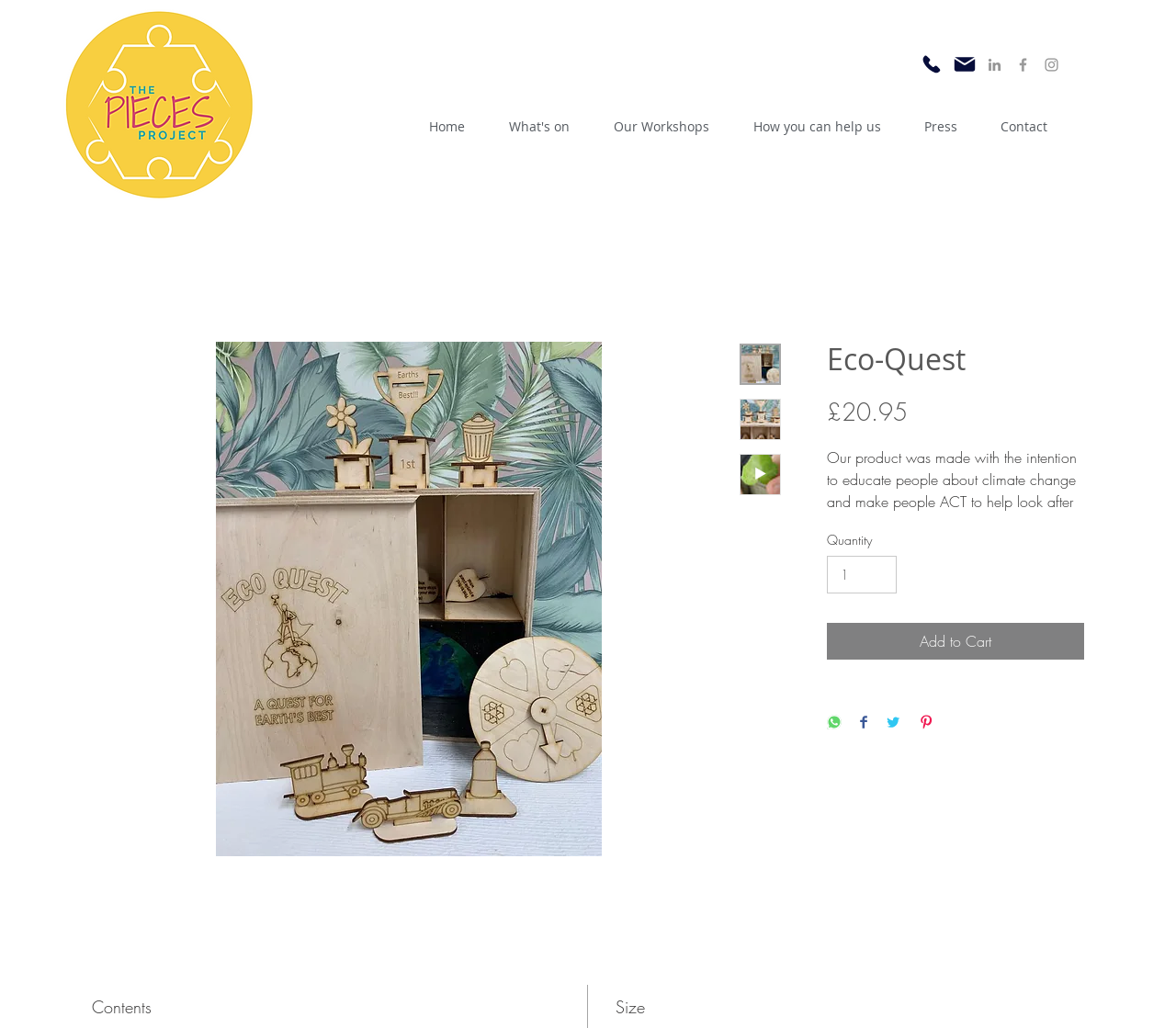Identify the bounding box coordinates of the section to be clicked to complete the task described by the following instruction: "Click the 'Eco-Quest' image". The coordinates should be four float numbers between 0 and 1, formatted as [left, top, right, bottom].

[0.078, 0.333, 0.617, 0.833]